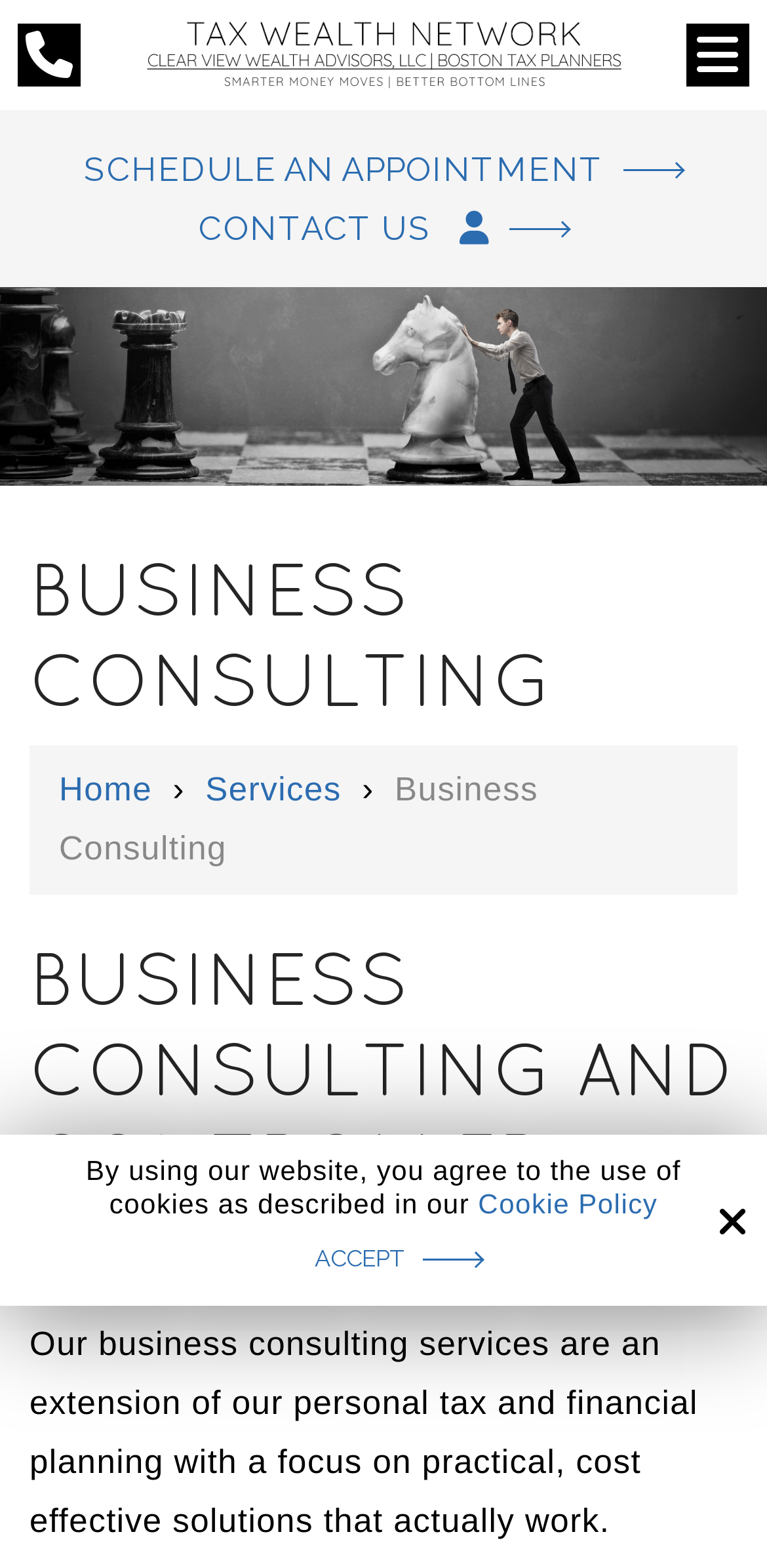What is the relationship between Tax Wealth Network and Boston Tax Planners?
Provide a detailed answer to the question, using the image to inform your response.

The webpage states that Tax Wealth Network is a 'service of Boston Tax Planners', which suggests that Tax Wealth Network is a subsidiary or a service offered by Boston Tax Planners.